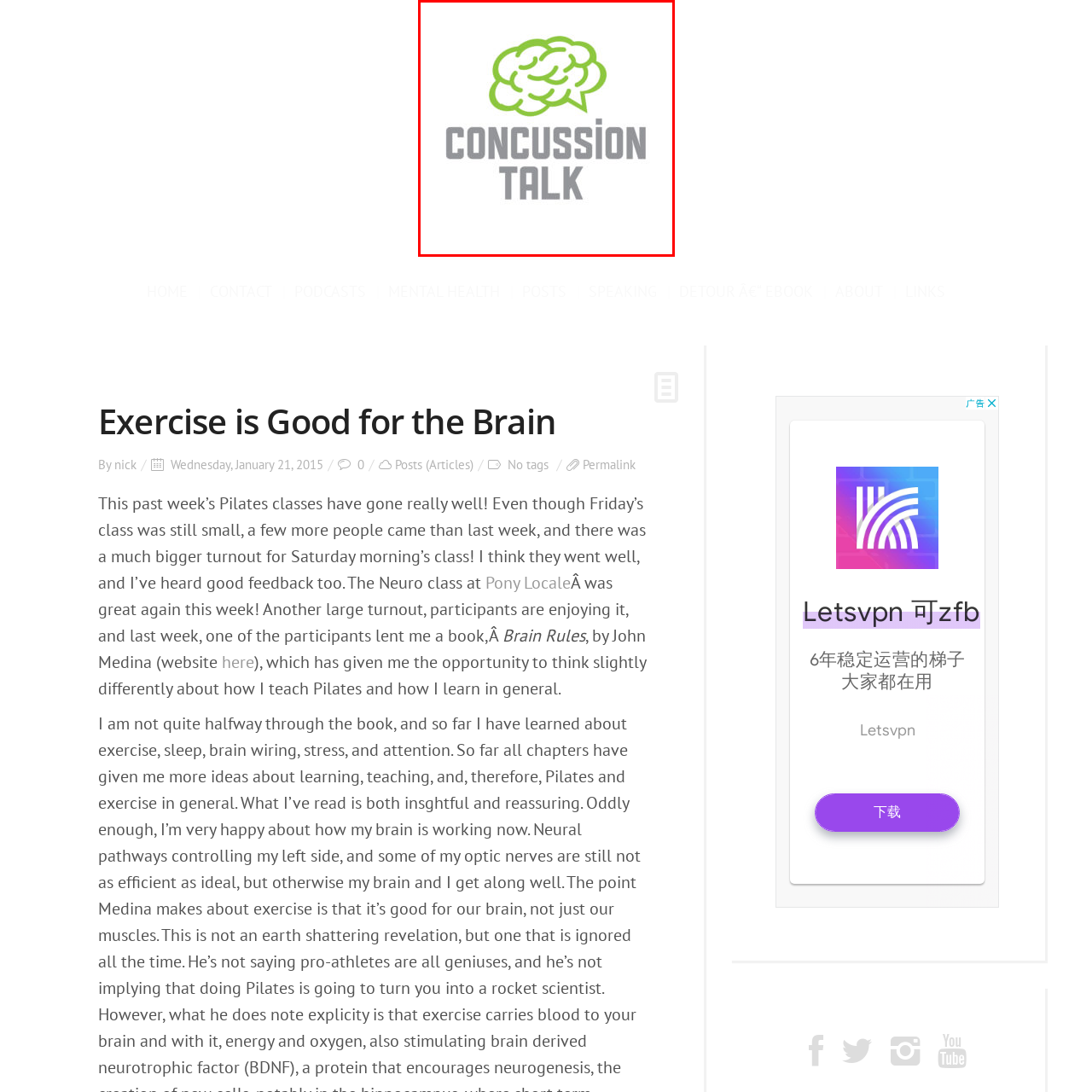Write a thorough description of the contents of the image marked by the red outline.

The image features the logo of "Concussion Talk," which is prominently displayed with a stylized illustration of a brain in vibrant green. The brain graphic is incorporated into a speech bubble, suggesting conversation and awareness surrounding the topic of concussions. Below the graphic, the text "CONCUSSION TALK" is presented in bold gray typography, emphasizing the focus on discussions relevant to concussion awareness and health education. This logo serves as a visual anchor for the platform, which aims to engage audiences in meaningful dialogue about concussions, their effects, and recovery strategies.